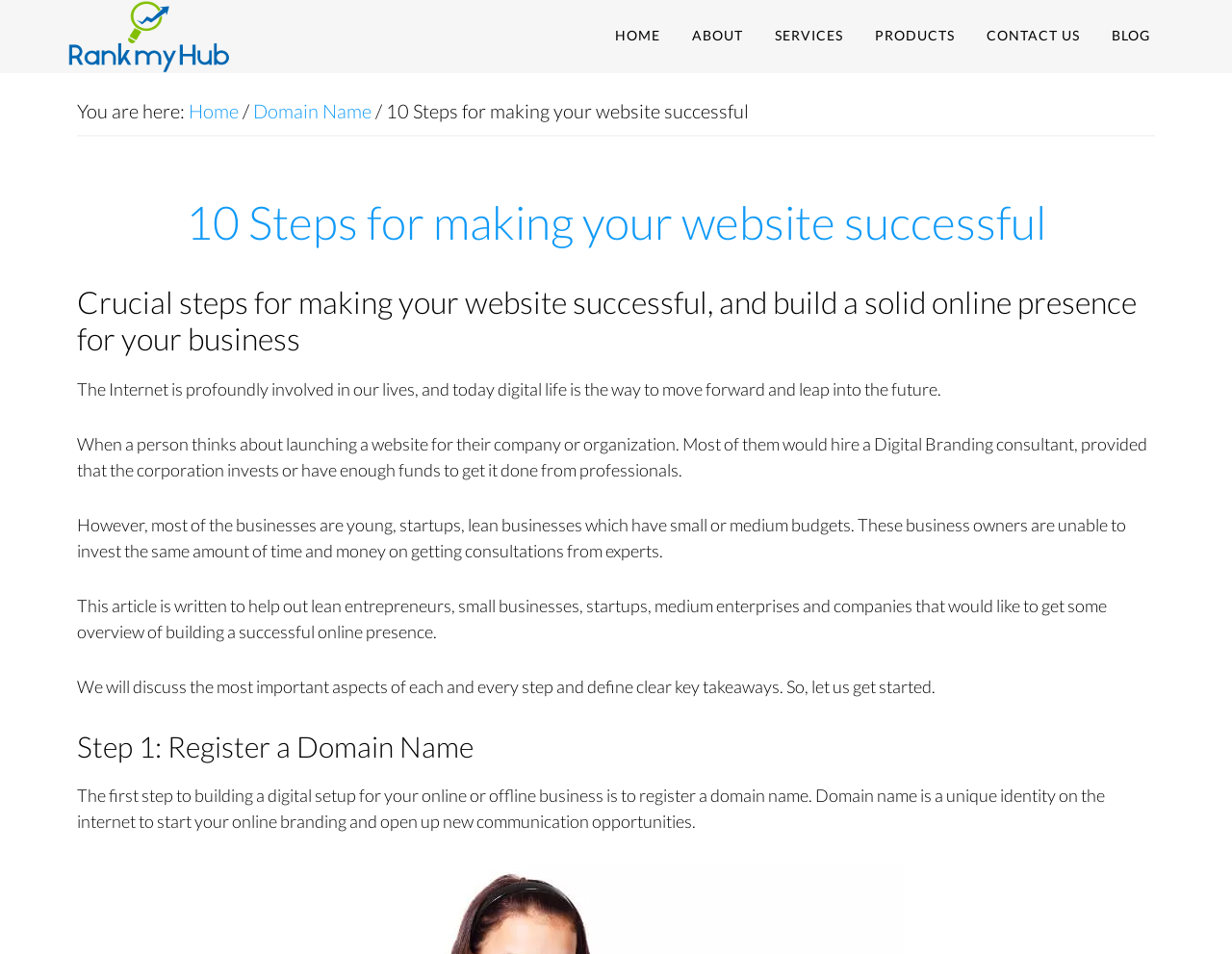Identify the bounding box coordinates of the section that should be clicked to achieve the task described: "Click on the 'HOME' link".

[0.488, 0.0, 0.548, 0.077]